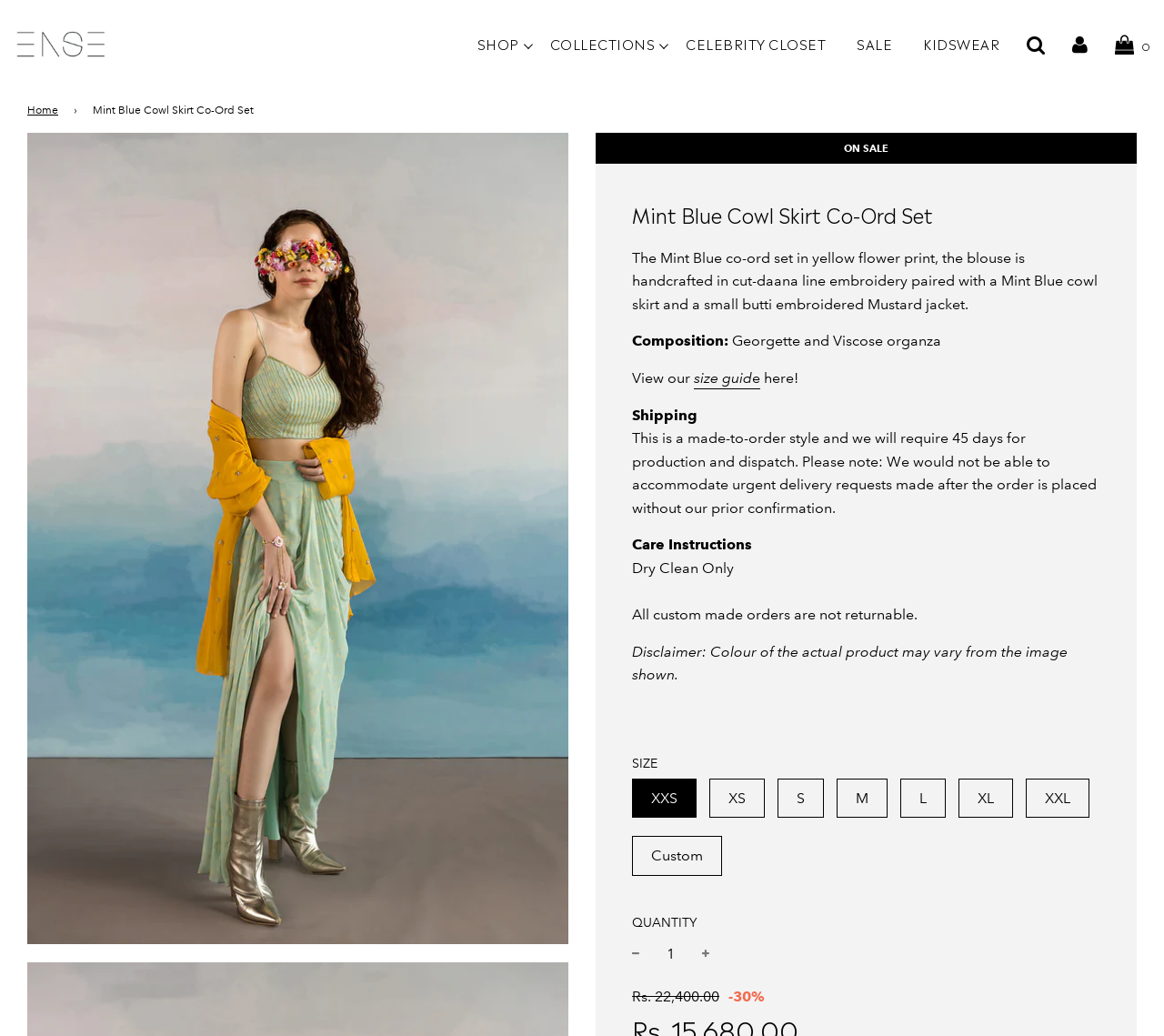Answer the question in a single word or phrase:
How many days are required for production and dispatch?

45 days